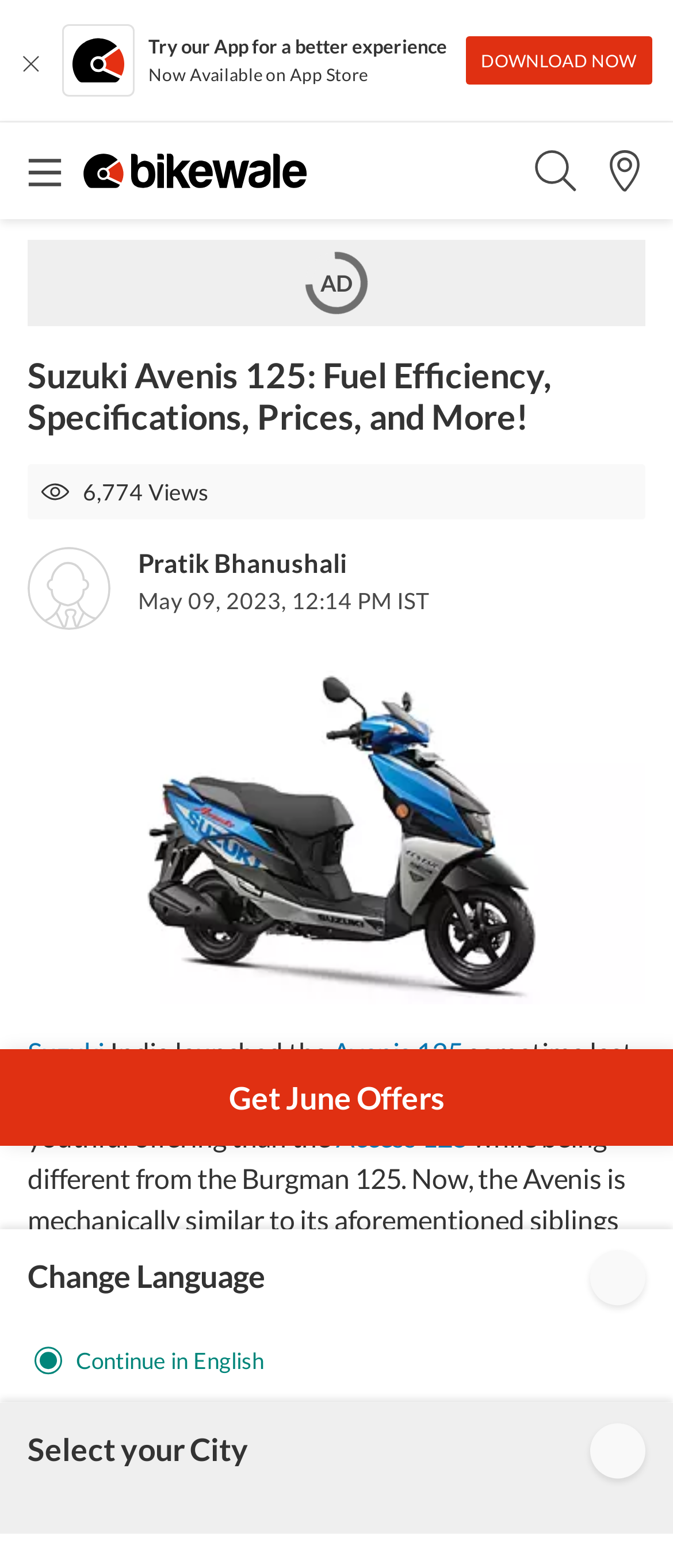Determine the bounding box coordinates of the region I should click to achieve the following instruction: "Contact a dealer". Ensure the bounding box coordinates are four float numbers between 0 and 1, i.e., [left, top, right, bottom].

[0.0, 0.669, 0.5, 0.731]